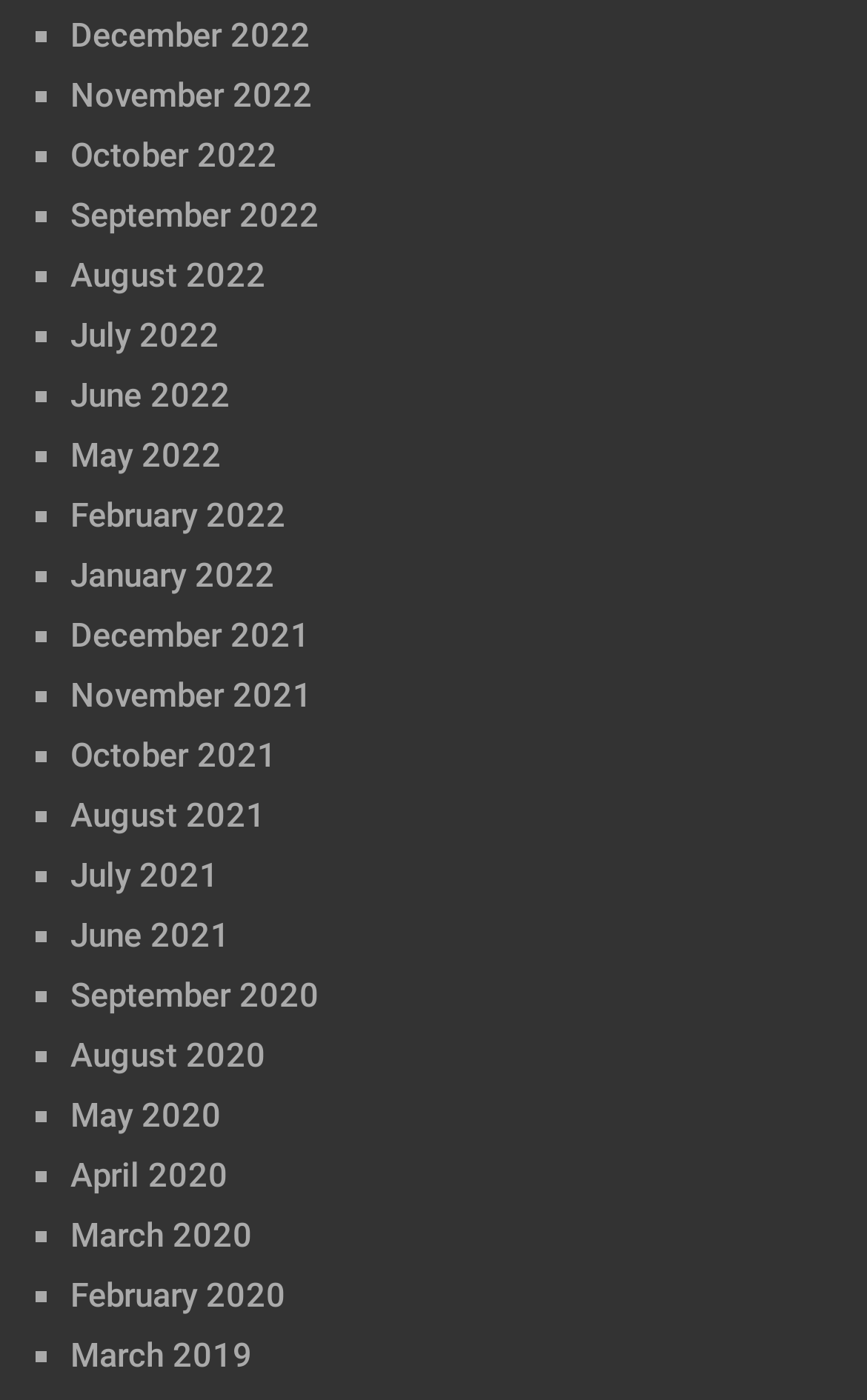Respond concisely with one word or phrase to the following query:
How many months are listed in 2021?

4